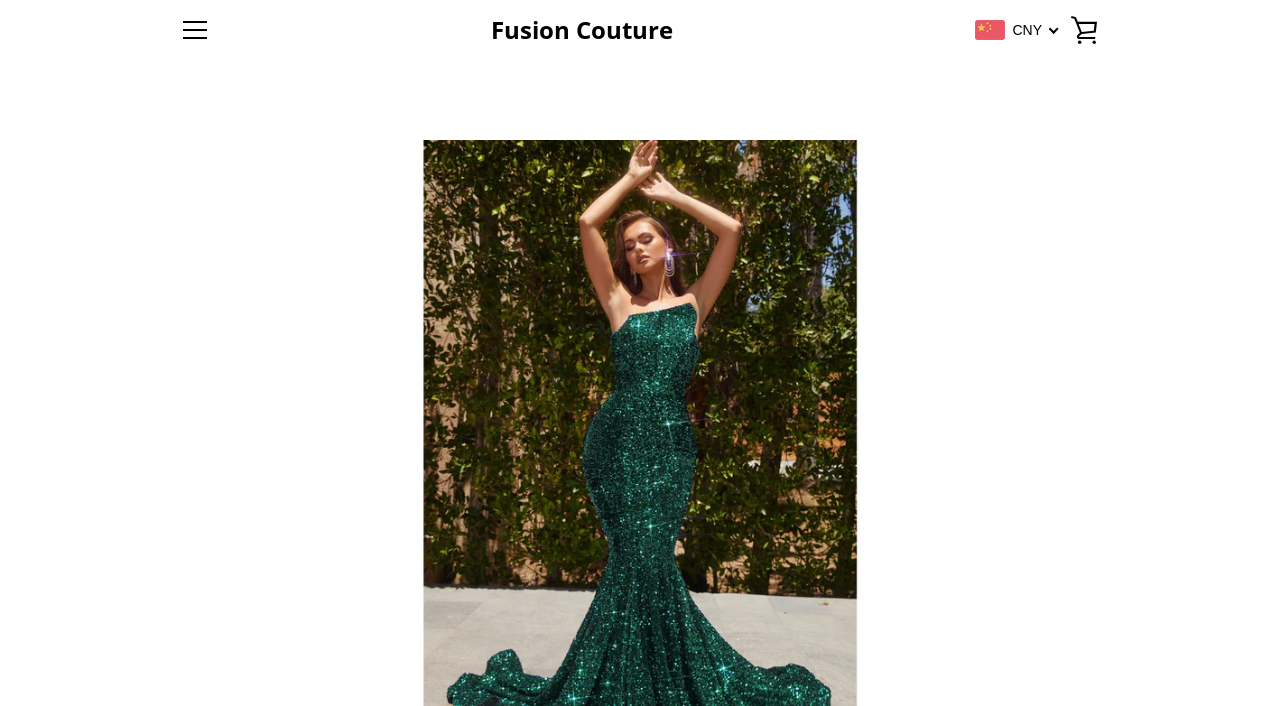Please find the bounding box coordinates (top-left x, top-left y, bottom-right x, bottom-right y) in the screenshot for the UI element described as follows: Shop Shop menu

[0.467, 0.184, 0.533, 0.255]